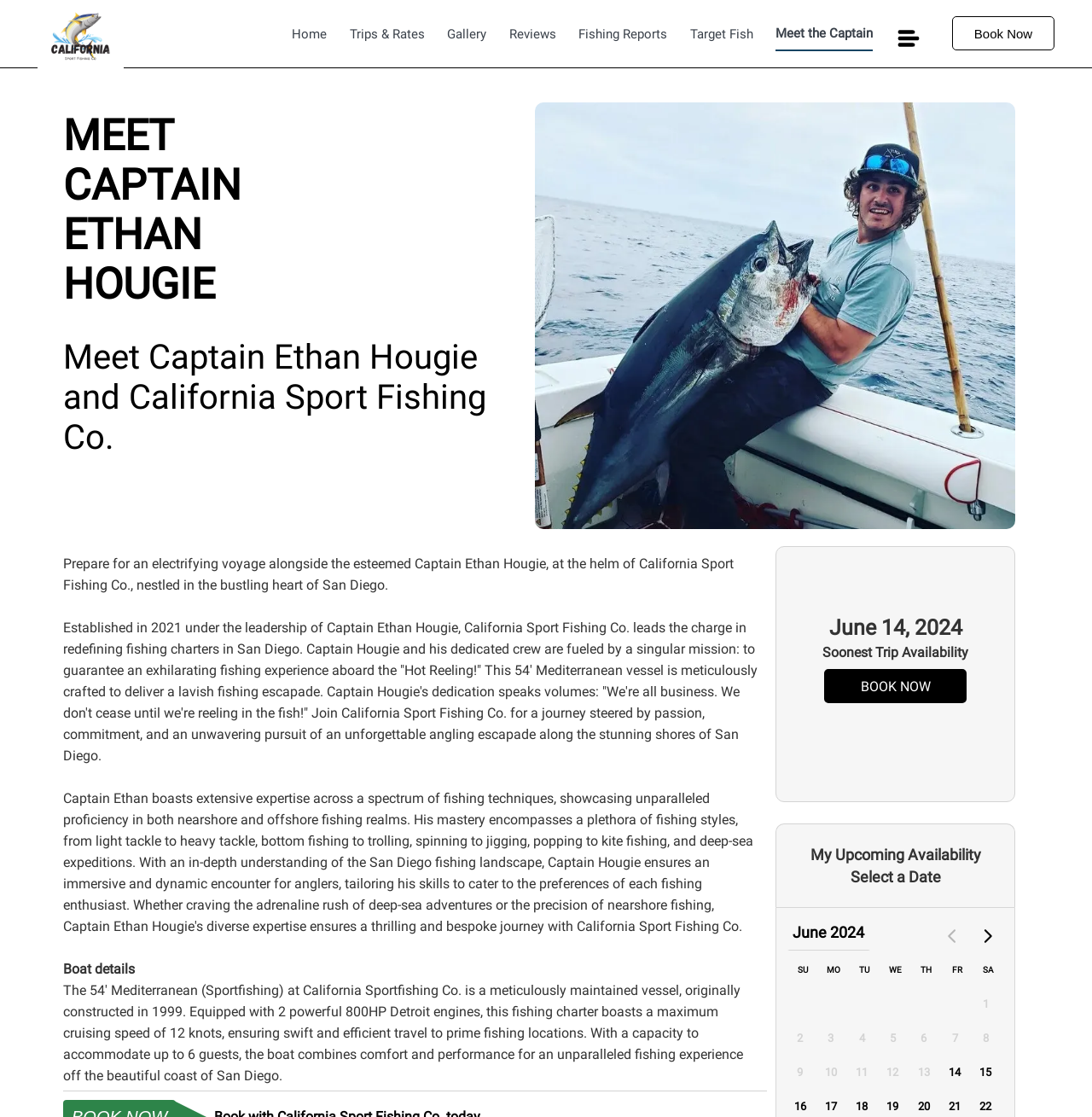Indicate the bounding box coordinates of the element that needs to be clicked to satisfy the following instruction: "Click on the 'Book Now' button". The coordinates should be four float numbers between 0 and 1, i.e., [left, top, right, bottom].

[0.864, 0.019, 0.966, 0.05]